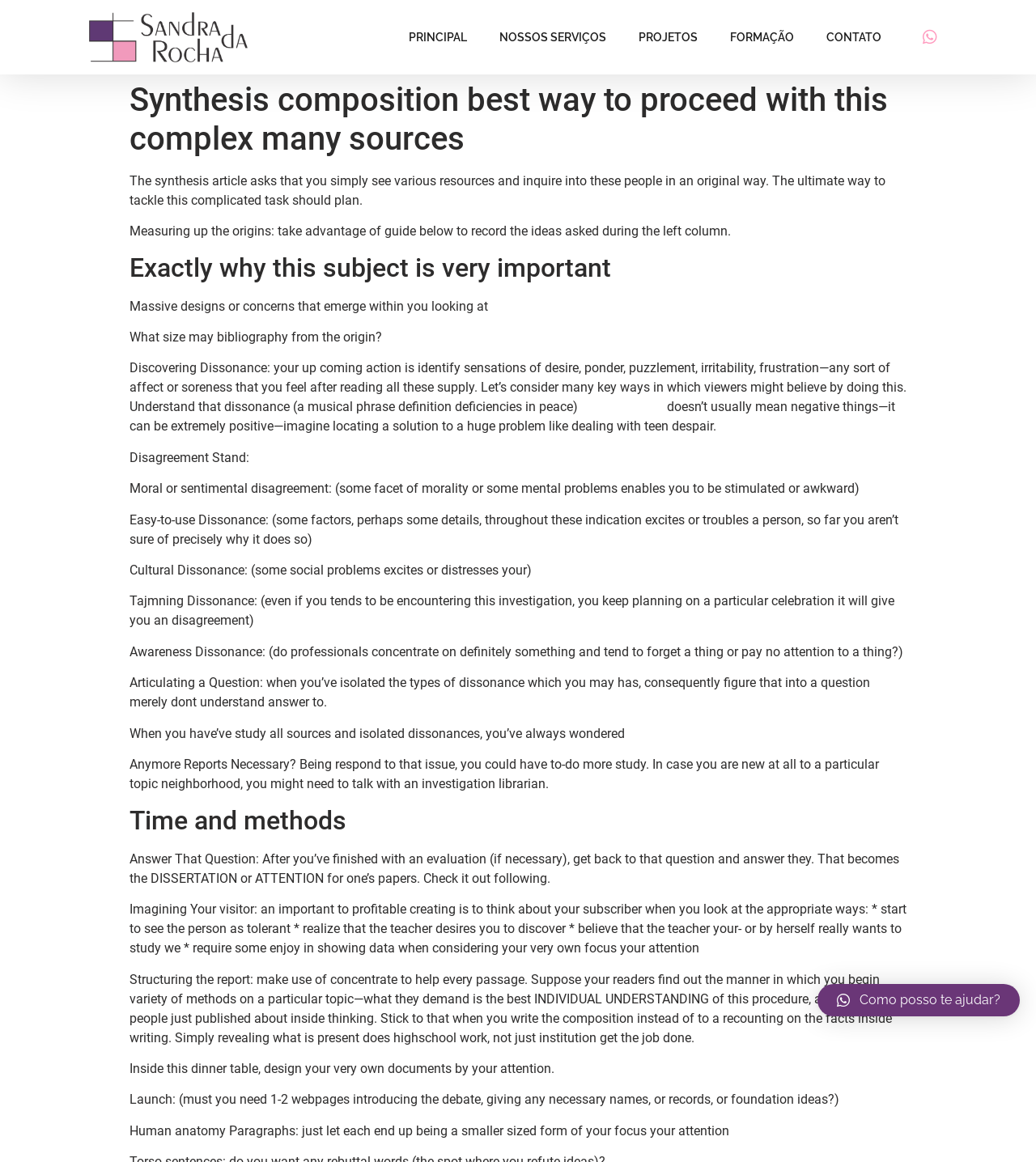What is the last step in the synthesis composition process? From the image, respond with a single word or brief phrase.

Structuring the report